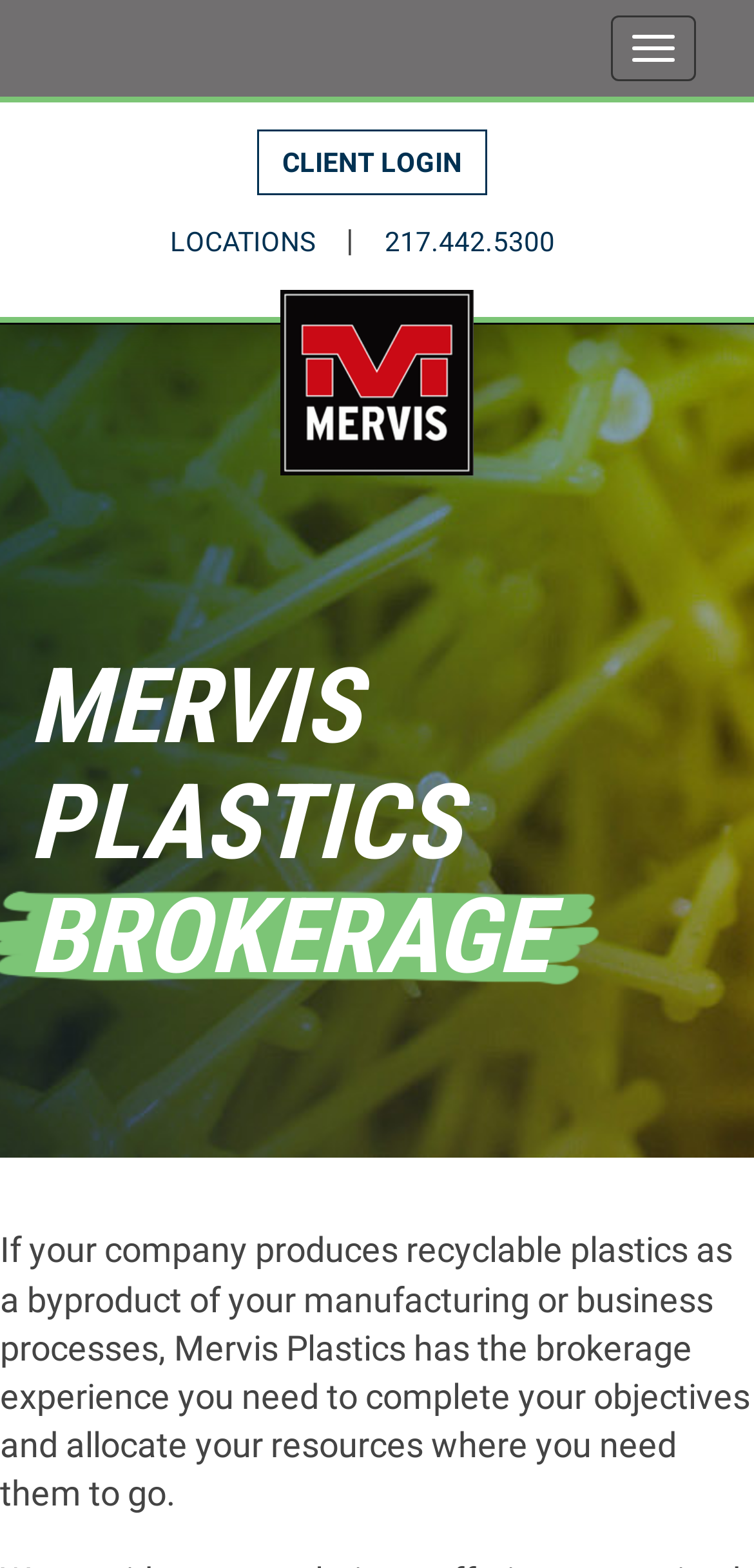How many navigation links are on the top?
Give a one-word or short-phrase answer derived from the screenshot.

3